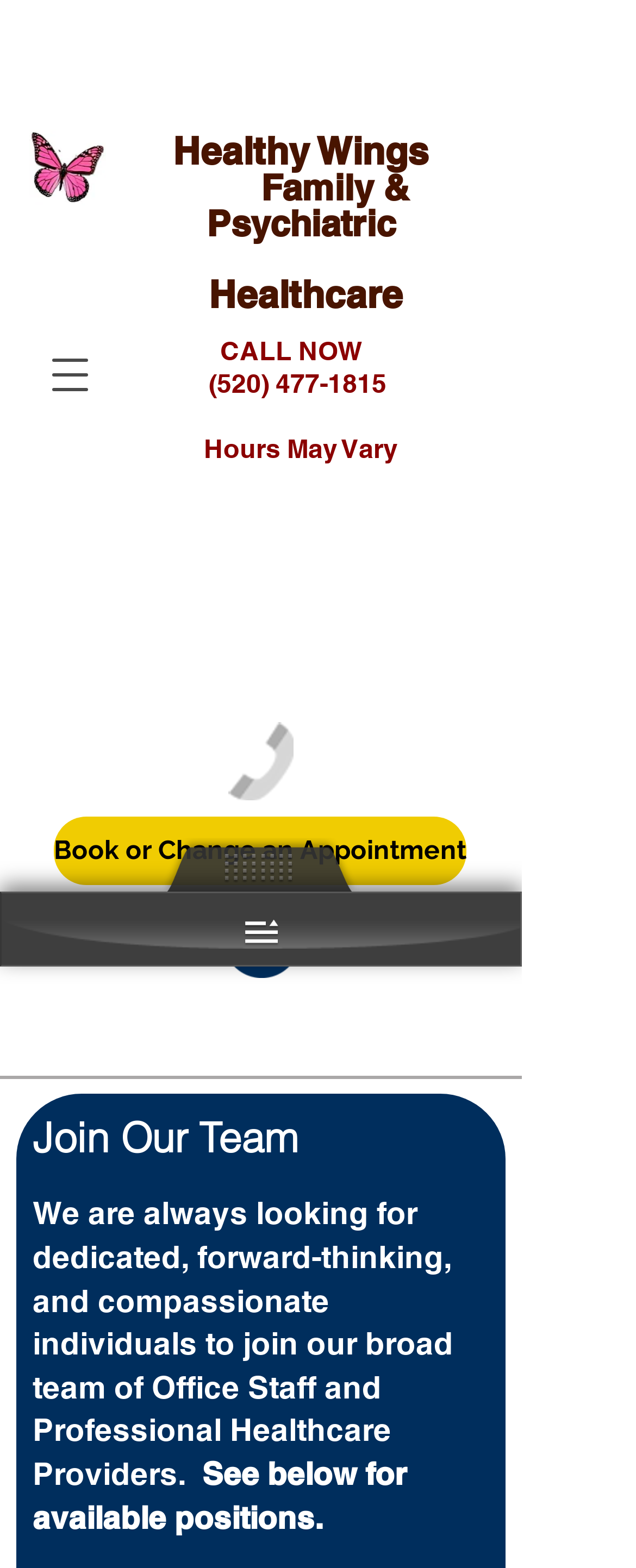Please provide the bounding box coordinates for the UI element as described: "Book or Change an Appointment". The coordinates must be four floats between 0 and 1, represented as [left, top, right, bottom].

[0.085, 0.521, 0.733, 0.564]